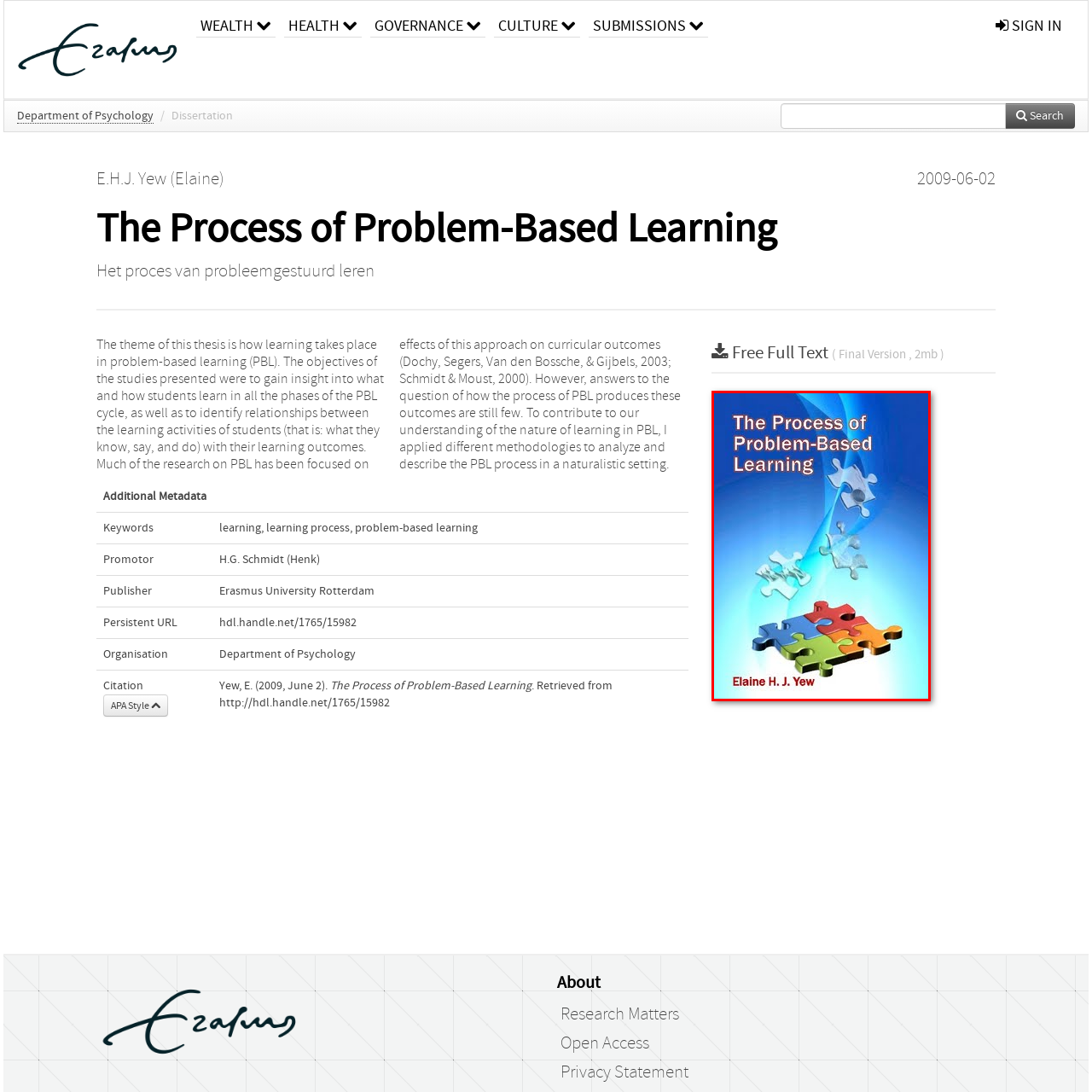Concentrate on the image inside the red frame and provide a detailed response to the subsequent question, utilizing the visual information from the image: 
What color is the title of the dissertation?

The title of the dissertation is written in large, white lettering, which stands out against the visually striking background with a gradient of blue tones.